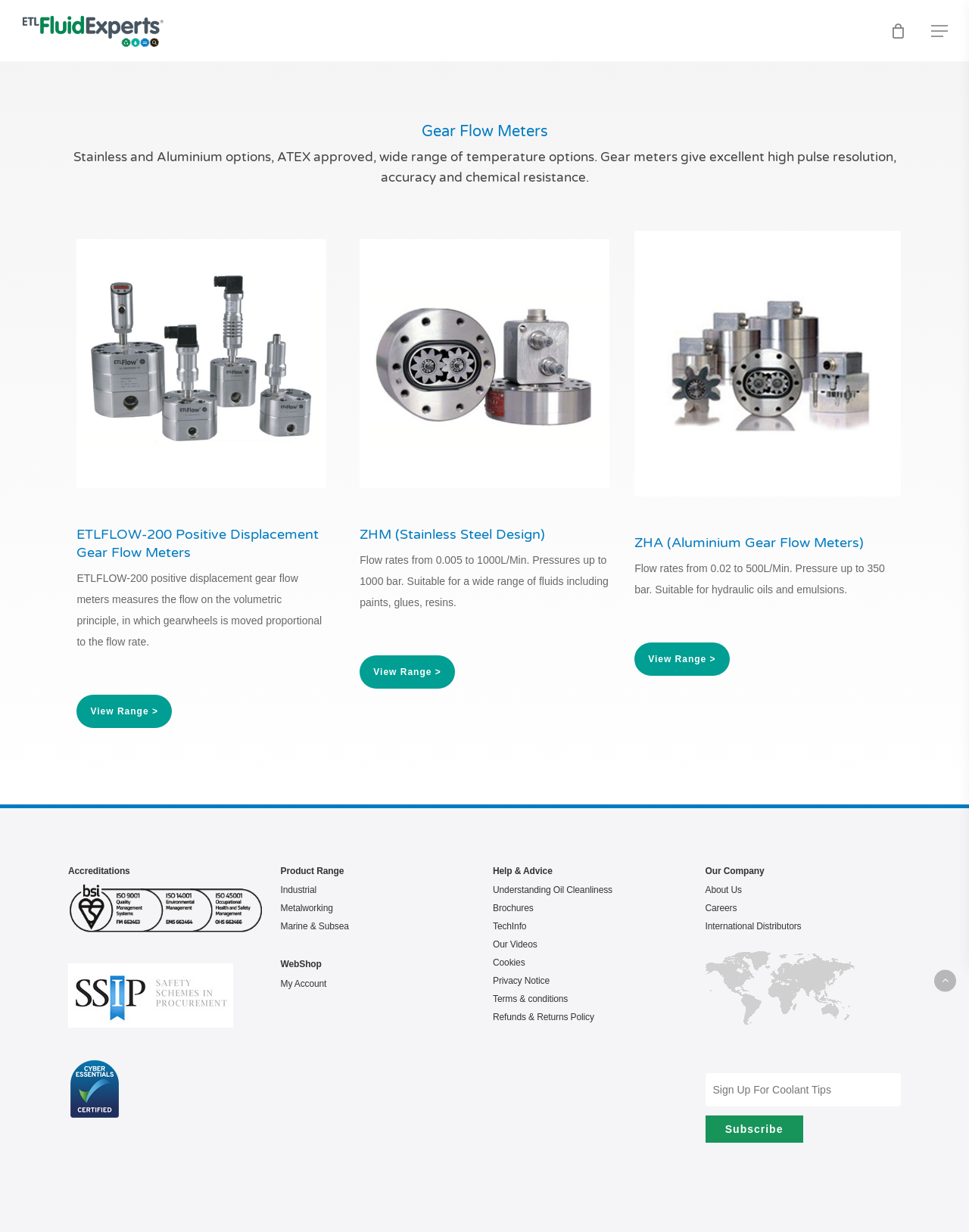What is the range of pressures that the ZHM flow meter can handle?
Answer with a single word or phrase, using the screenshot for reference.

Up to 1000 bar